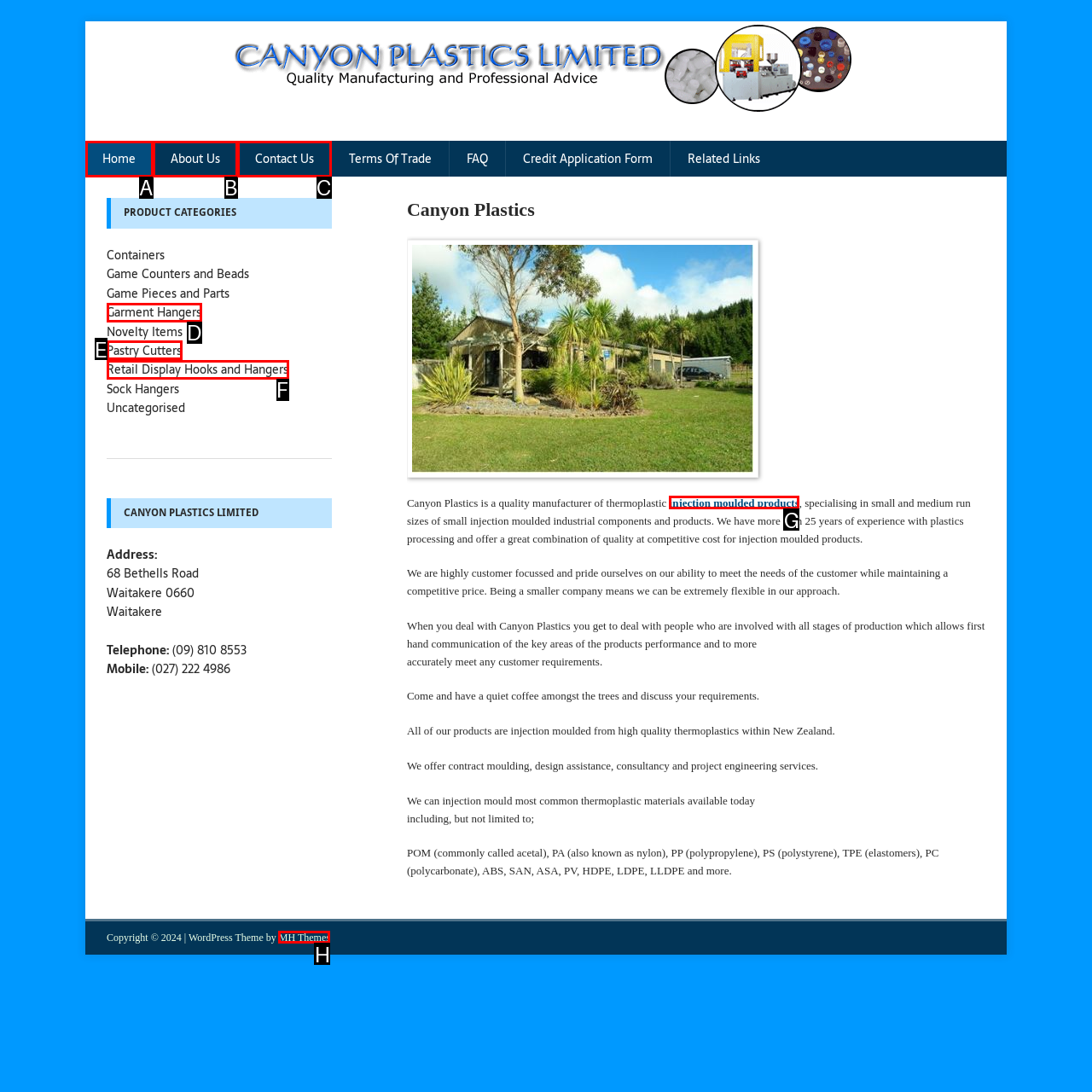Using the description: About Us
Identify the letter of the corresponding UI element from the choices available.

B